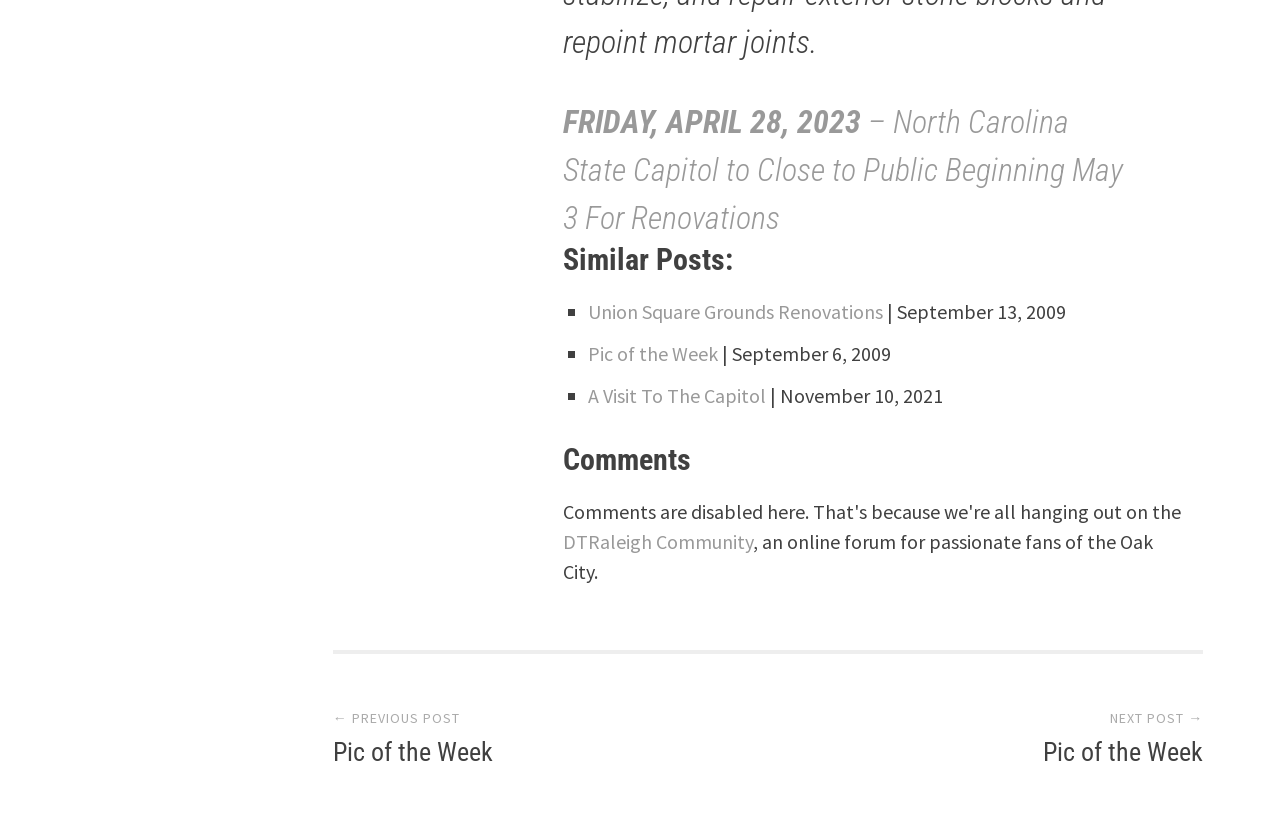Predict the bounding box of the UI element based on this description: "DTRaleigh Community".

[0.44, 0.63, 0.588, 0.66]